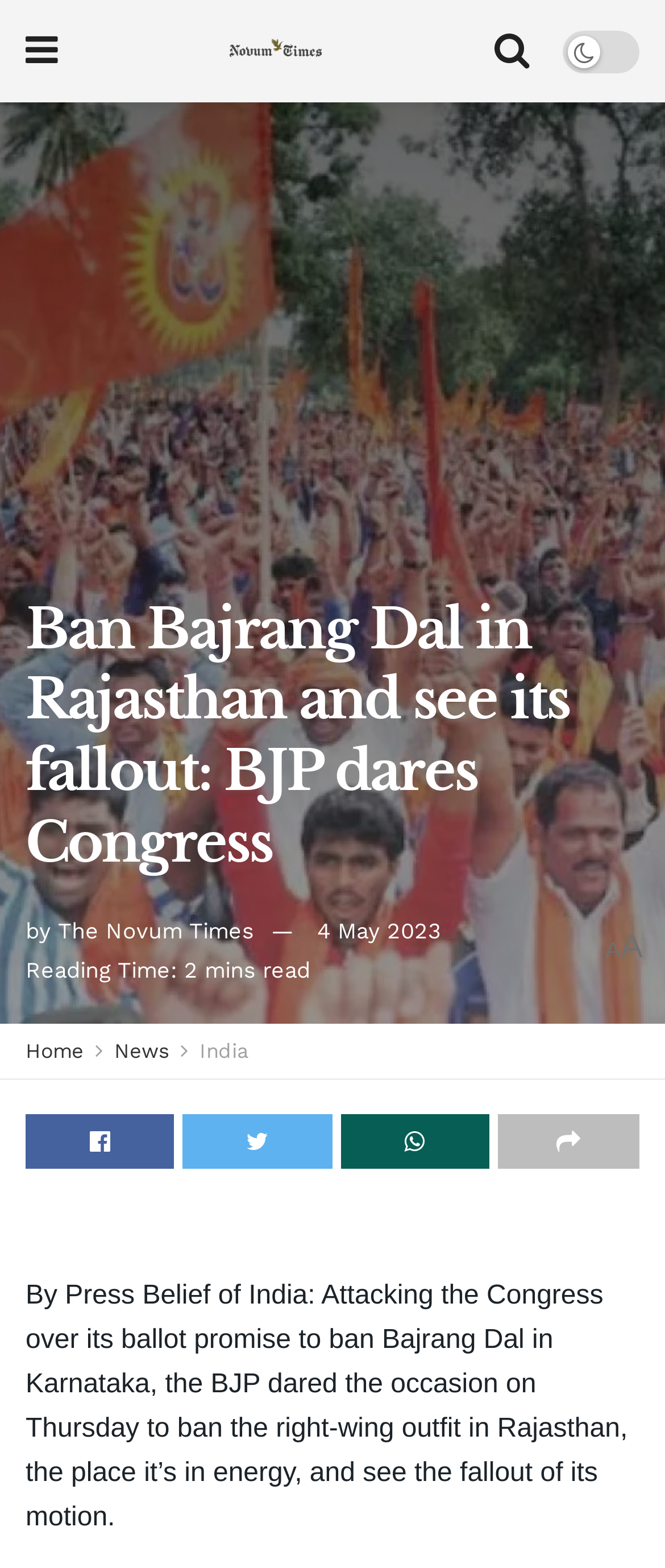Use a single word or phrase to answer the question:
What is the location mentioned in the article?

Rajasthan and Karnataka